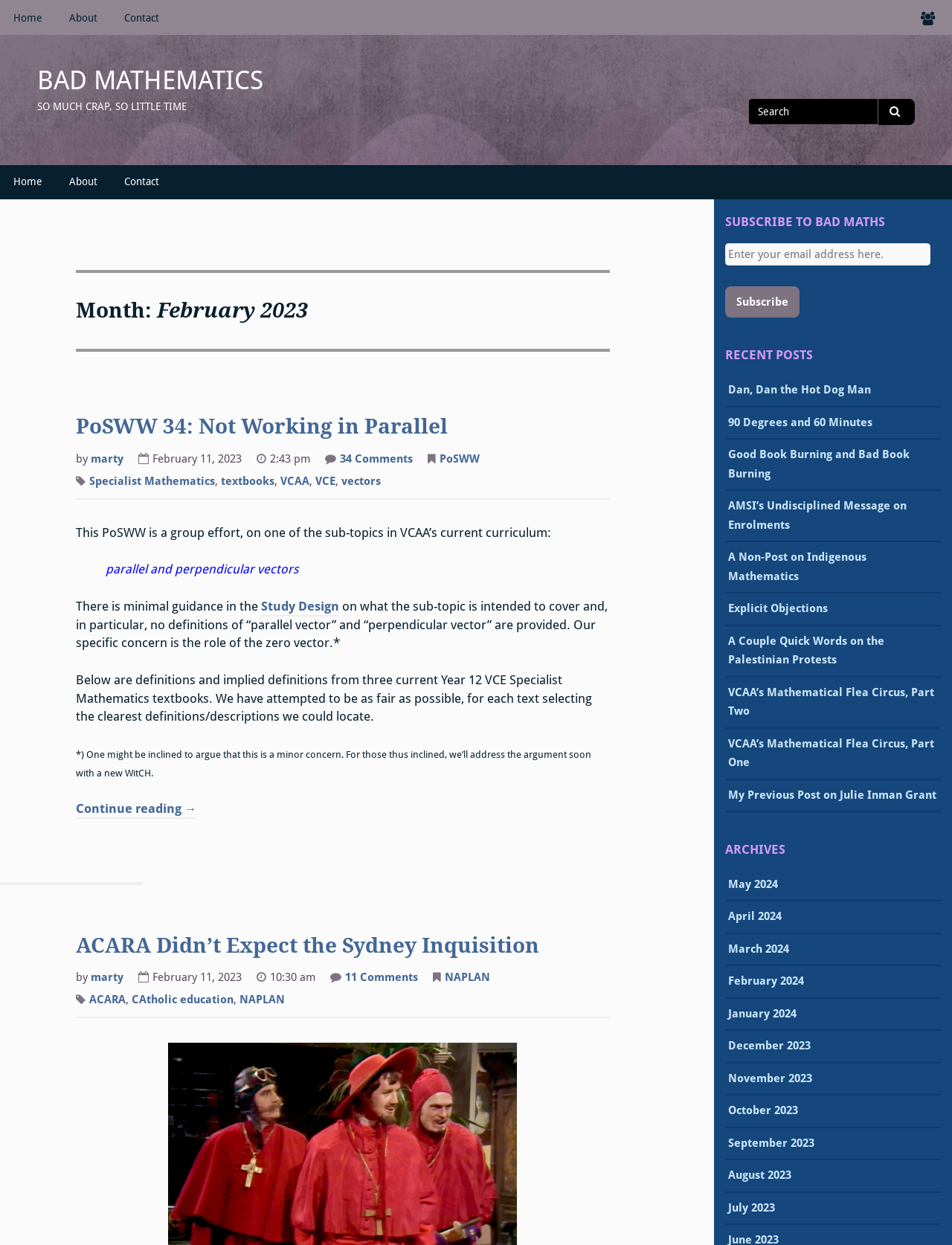What is the month of the second article?
From the screenshot, supply a one-word or short-phrase answer.

February 2023